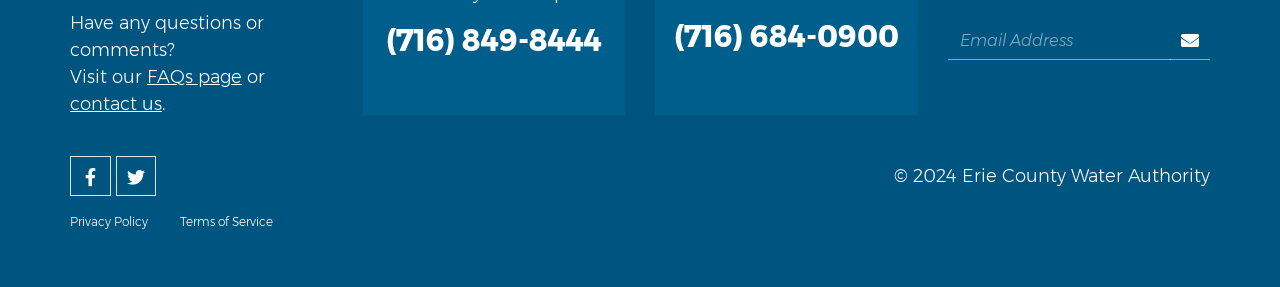Please locate the bounding box coordinates for the element that should be clicked to achieve the following instruction: "visit FAQs page". Ensure the coordinates are given as four float numbers between 0 and 1, i.e., [left, top, right, bottom].

[0.115, 0.231, 0.189, 0.308]